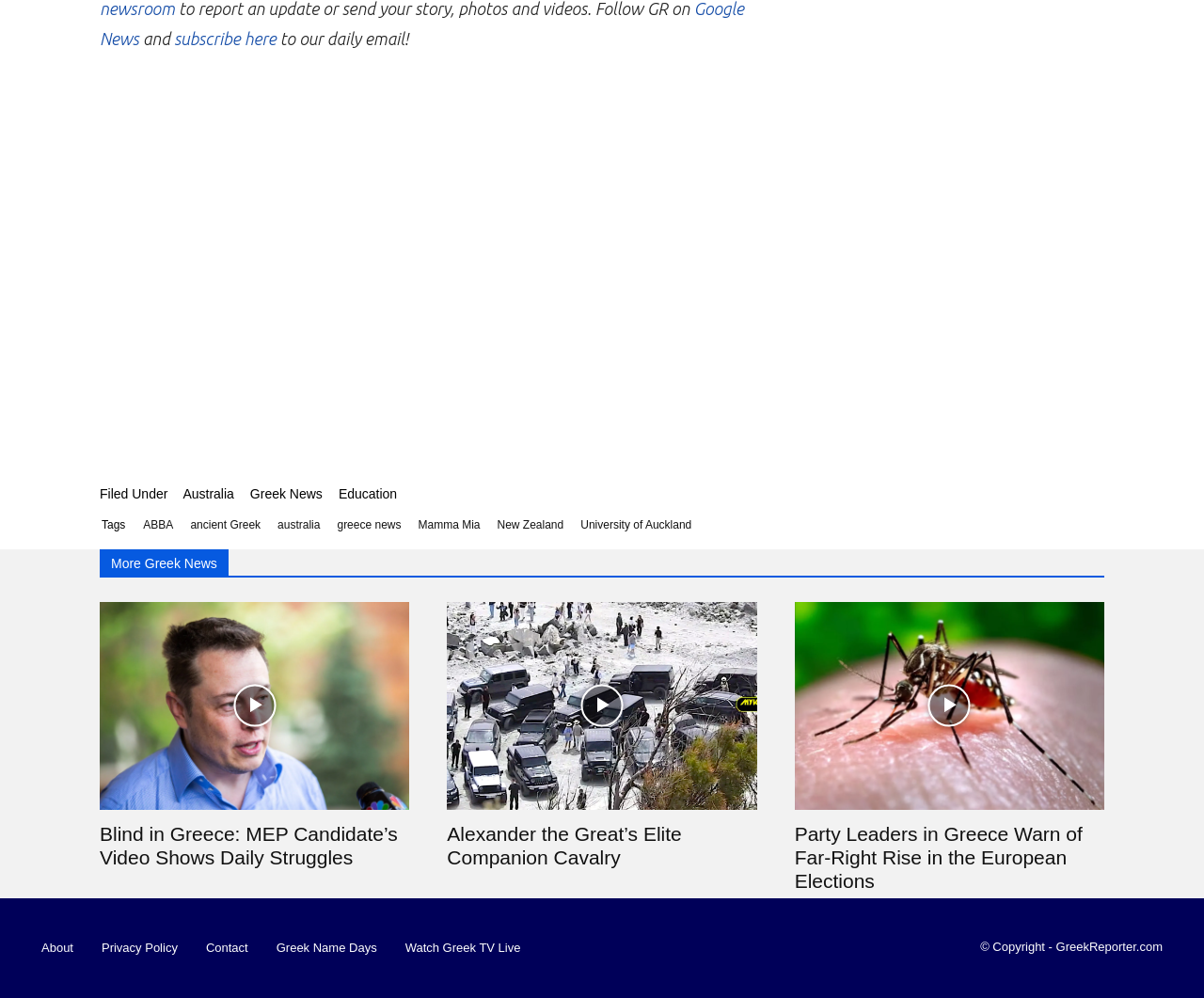Locate the bounding box of the UI element described in the following text: "University of Auckland".

[0.477, 0.518, 0.58, 0.534]